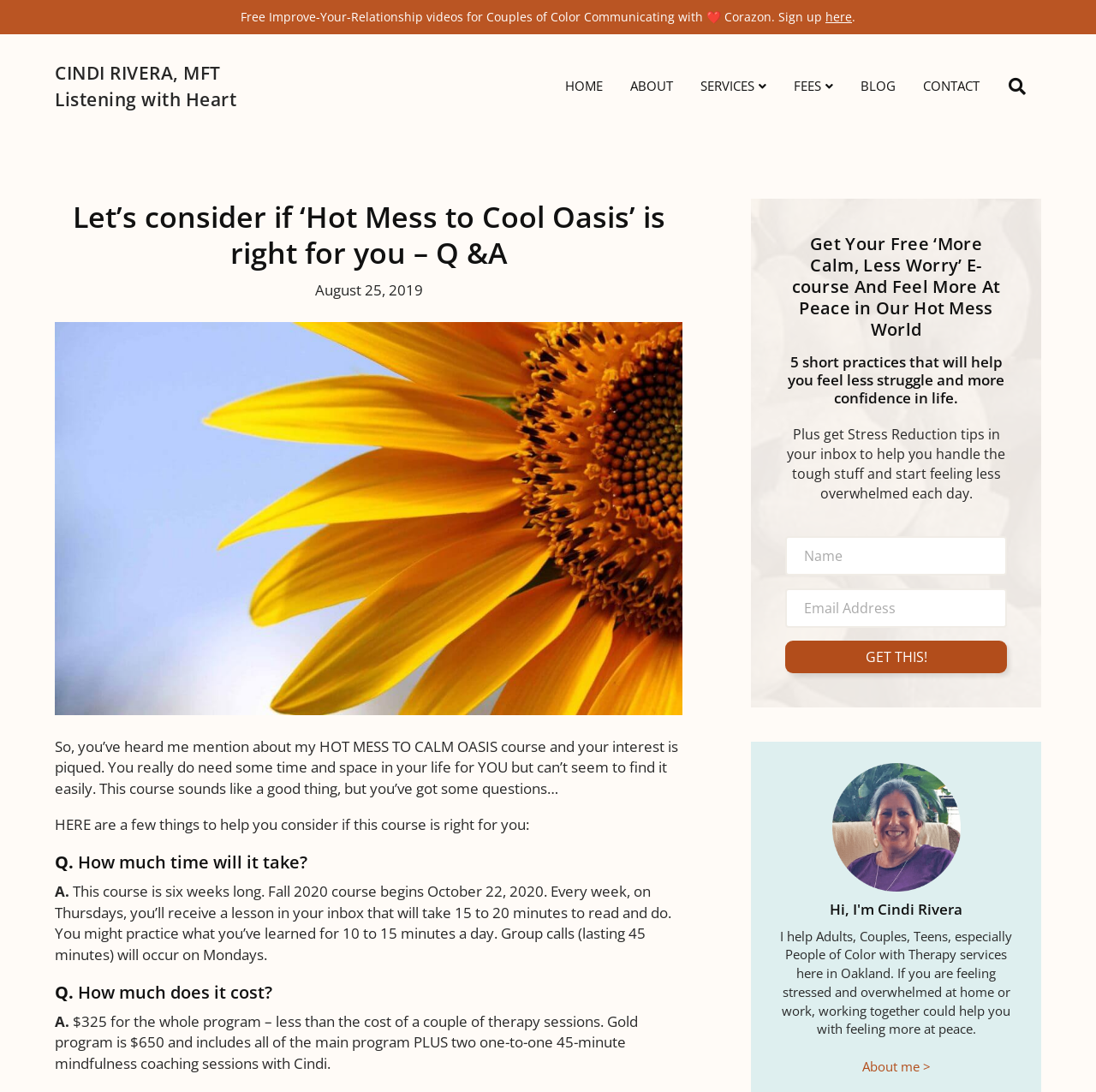Please determine the bounding box coordinates of the clickable area required to carry out the following instruction: "Sign up for free improve-your-relationship videos". The coordinates must be four float numbers between 0 and 1, represented as [left, top, right, bottom].

[0.753, 0.008, 0.777, 0.023]